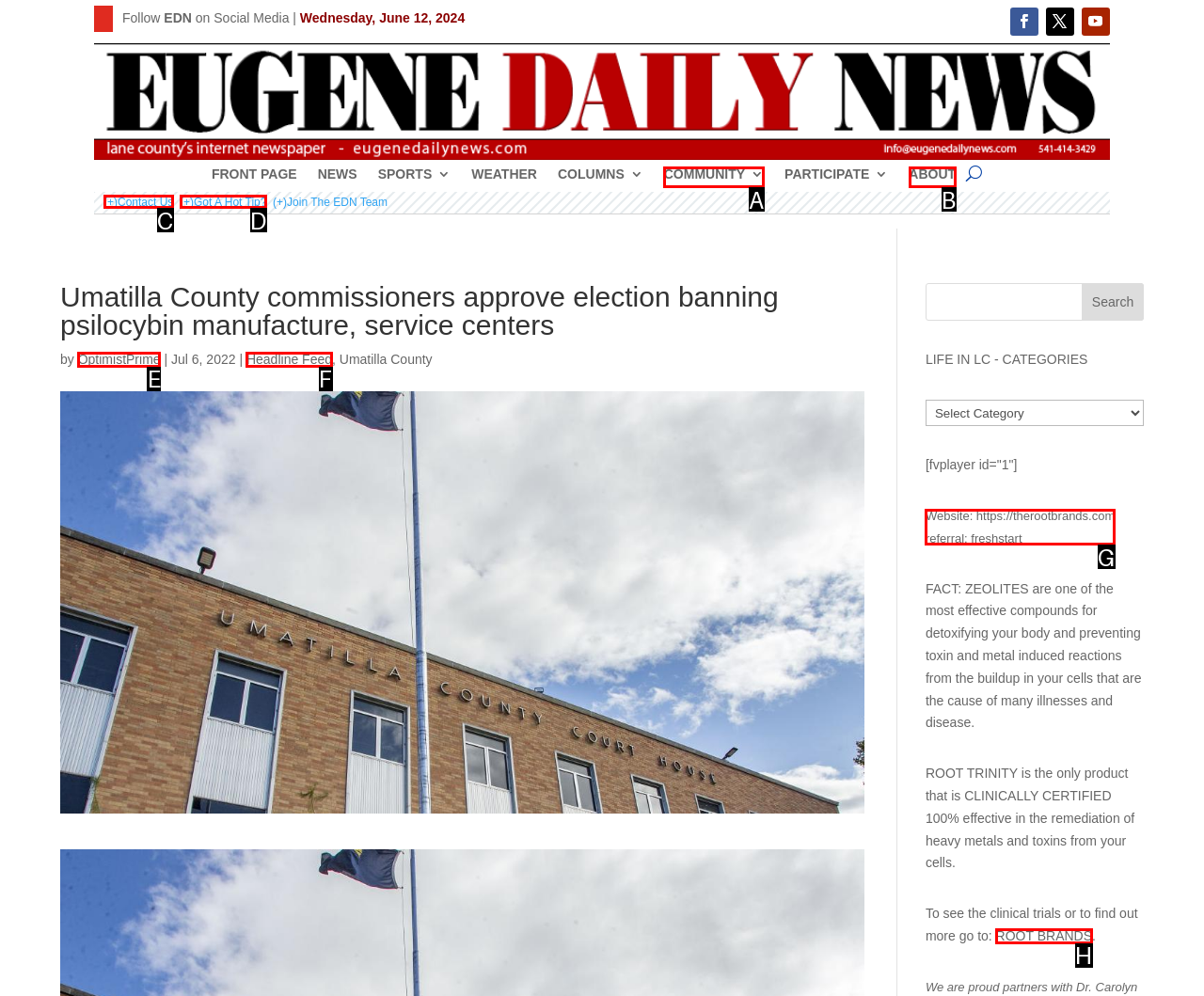Identify the HTML element that corresponds to the description: Headline Feed Provide the letter of the correct option directly.

F